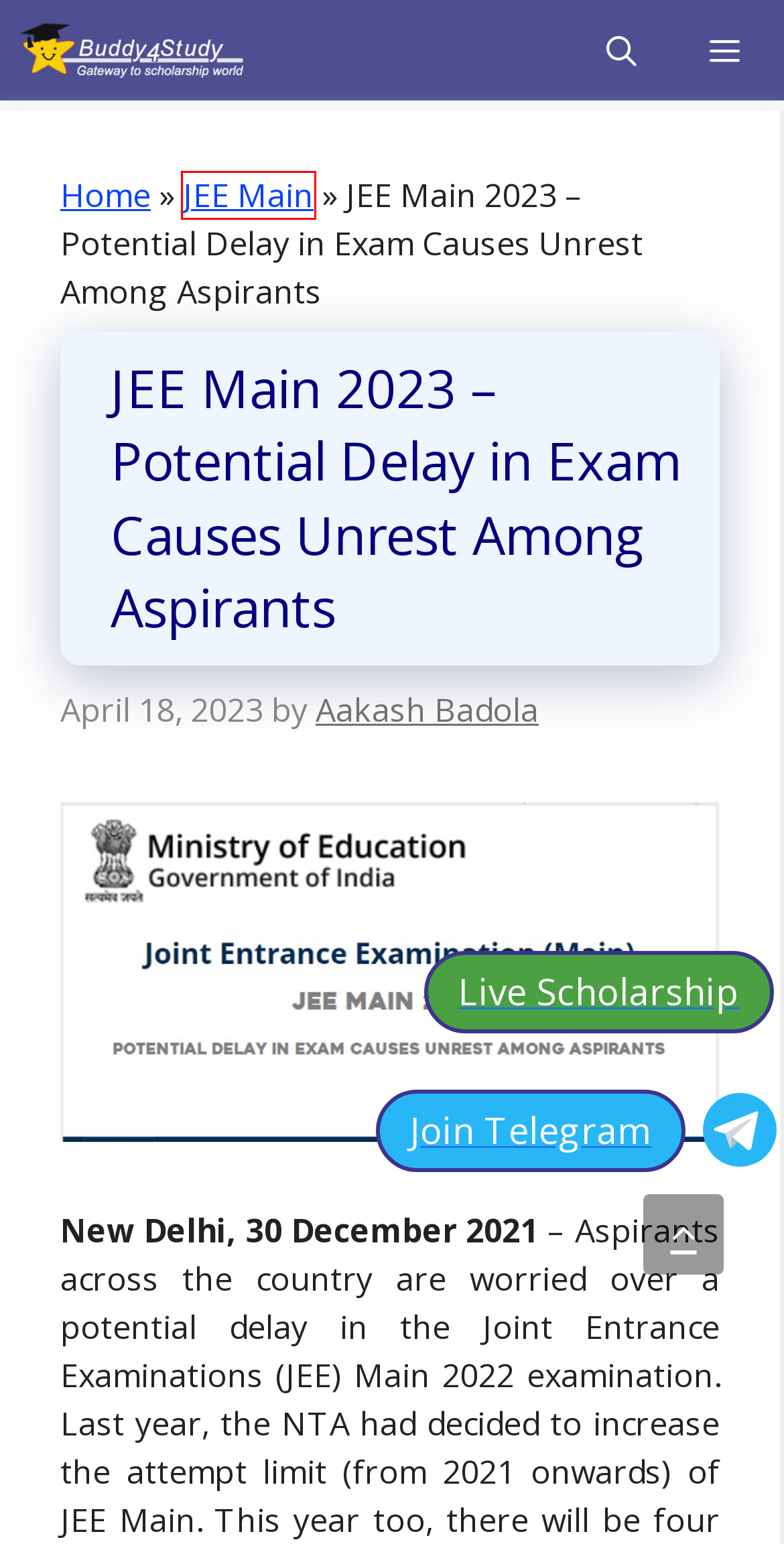Observe the webpage screenshot and focus on the red bounding box surrounding a UI element. Choose the most appropriate webpage description that corresponds to the new webpage after clicking the element in the bounding box. Here are the candidates:
A. West Bengal State Education Policy - Key Recommendations
B. E-Grantz Portal 2023-24 - Egrantz Scholarship, Rewards & More
C. Scholarship portal for Indian students | Find online scholarships info
D. JEE Main Archives - Exam | Latest Jobs | Education Alerts 🔔
E. Buddy4Study Exam - Admit Card, Cut Off, Eligibility and Syllabus
F. Contact us for Scholarships Details
G. Scholarships 2024-25 - Indian Students, National and Study Abroad
H. Mahadbt 2024 Scholarship Online Applications, Eligibility, Date

D